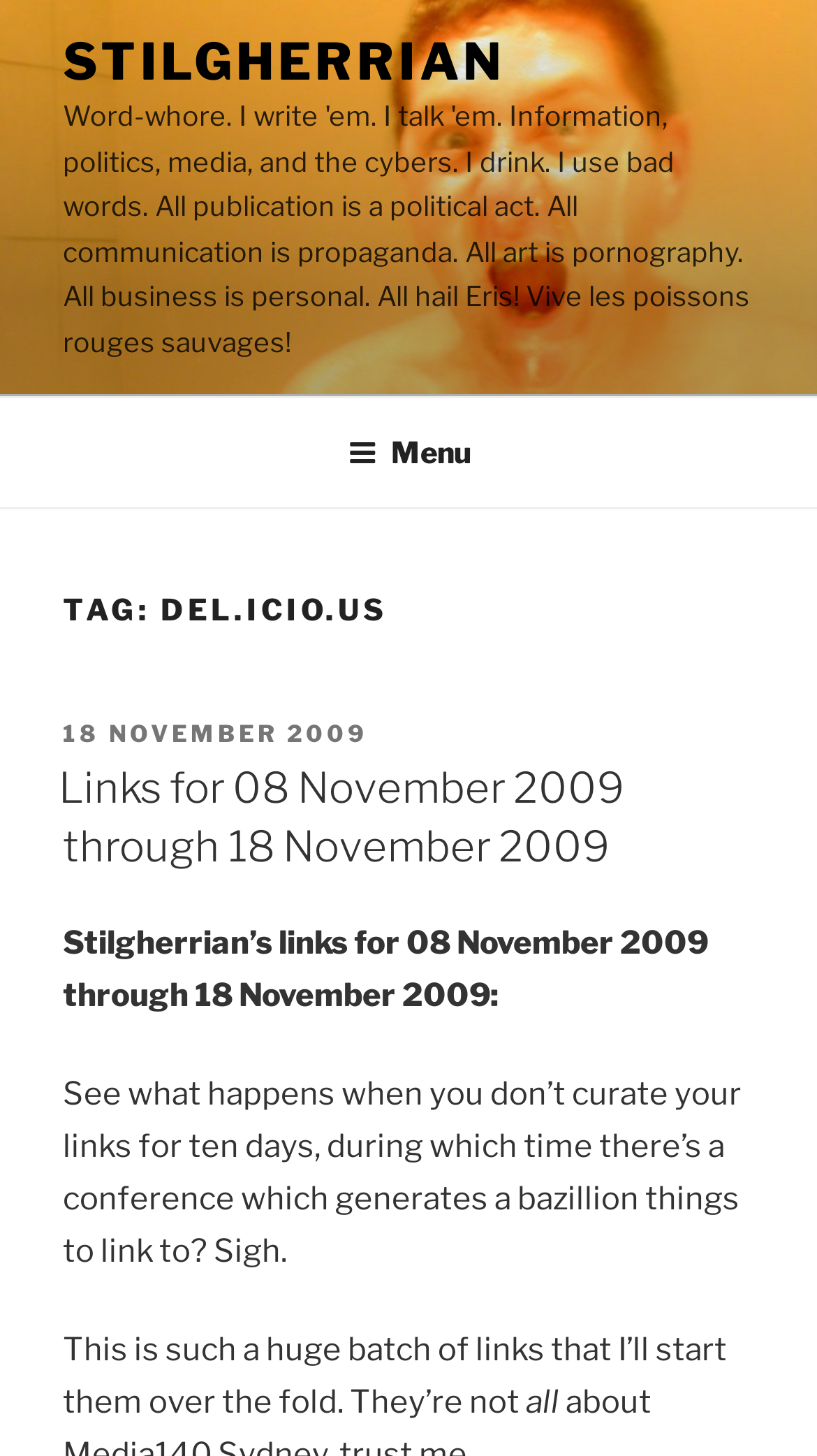Please analyze the image and provide a thorough answer to the question:
What is the name of the author?

The name of the author can be found in the top-left corner of the webpage, where it says 'del.icio.us – Stilgherrian'. This suggests that the webpage is a personal collection of links and articles curated by Stilgherrian.